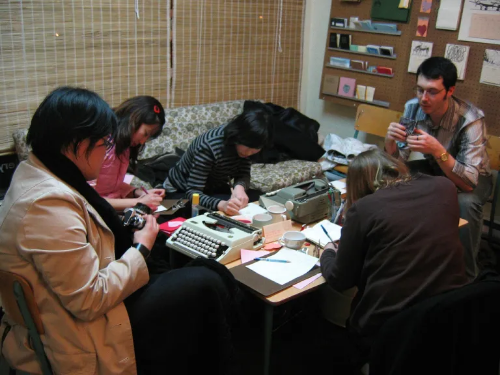How many women are in the image?
Please look at the screenshot and answer using one word or phrase.

Two